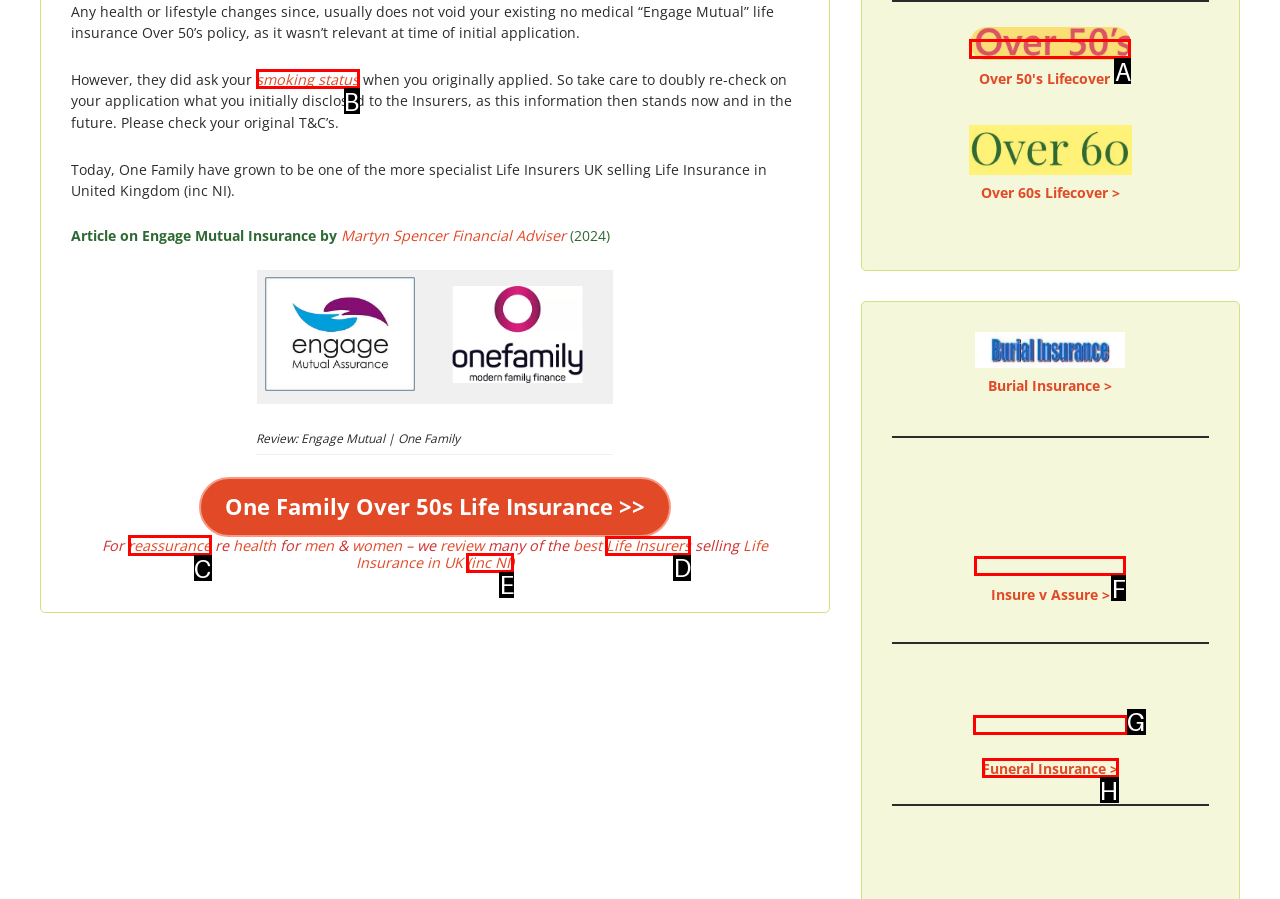Find the HTML element to click in order to complete this task: Learn about 'reassurance'
Answer with the letter of the correct option.

C